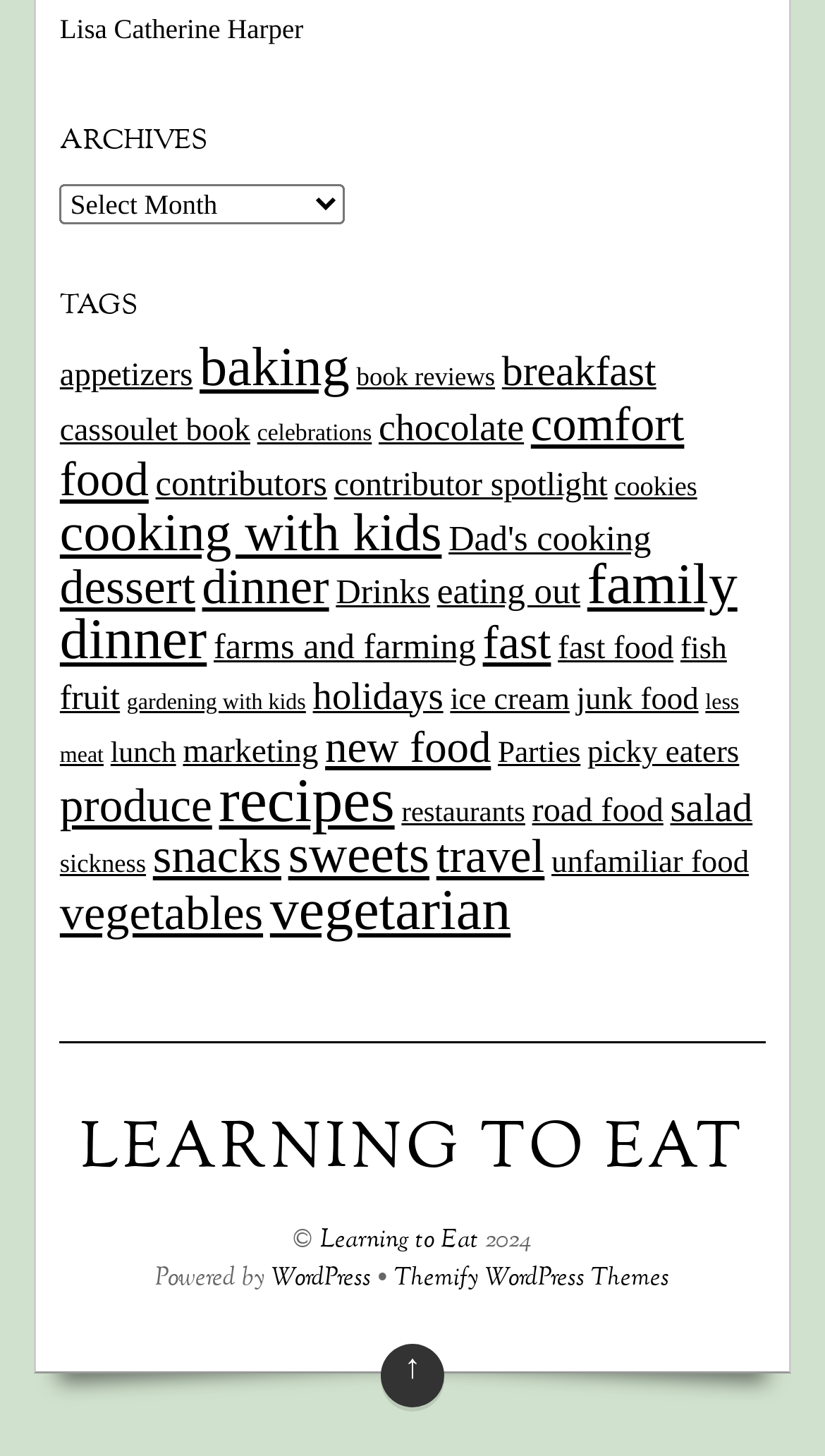Please give a succinct answer using a single word or phrase:
How many tags are available?

30+